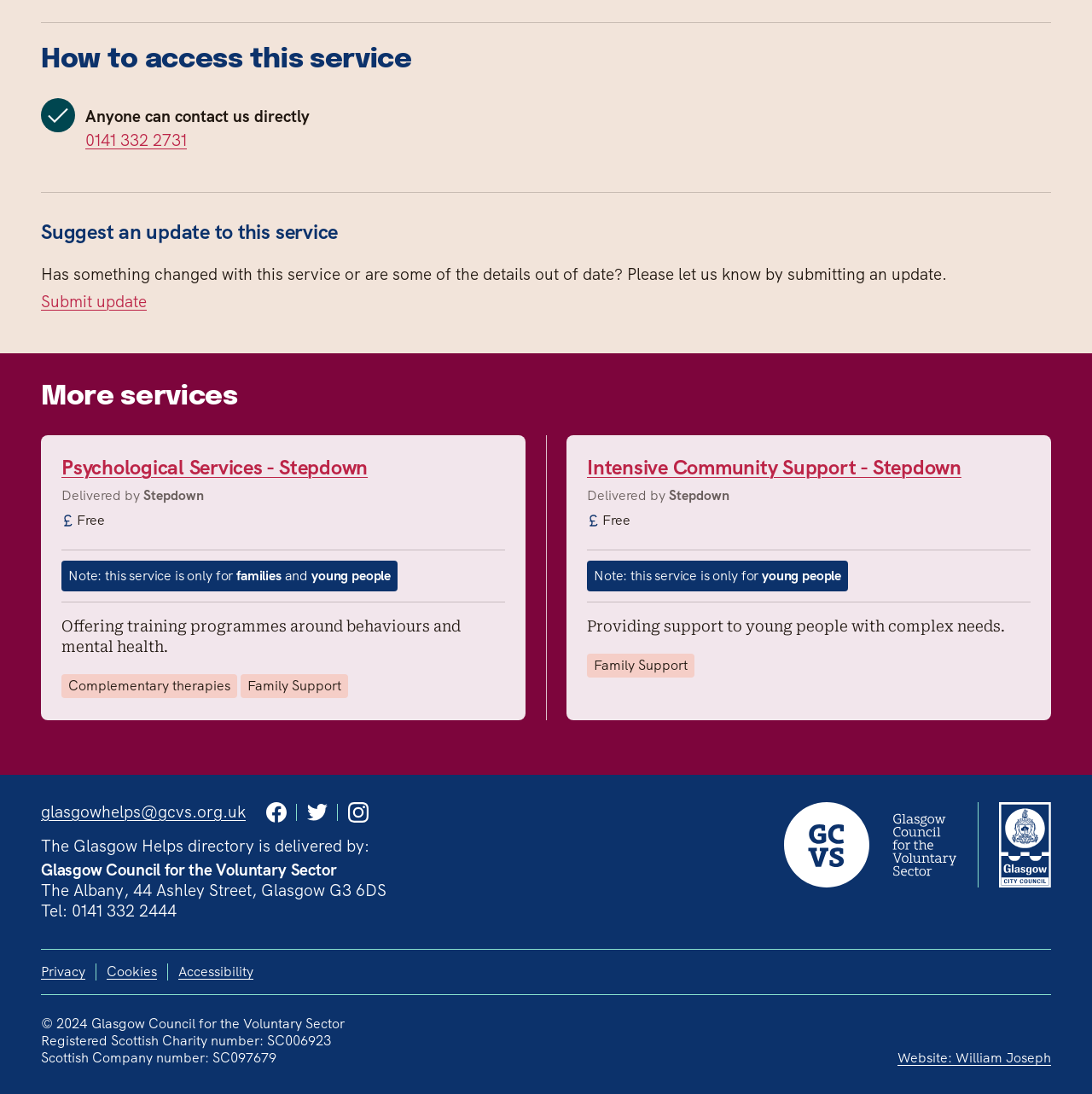For the given element description Website: William Joseph, determine the bounding box coordinates of the UI element. The coordinates should follow the format (top-left x, top-left y, bottom-right x, bottom-right y) and be within the range of 0 to 1.

[0.822, 0.959, 0.962, 0.975]